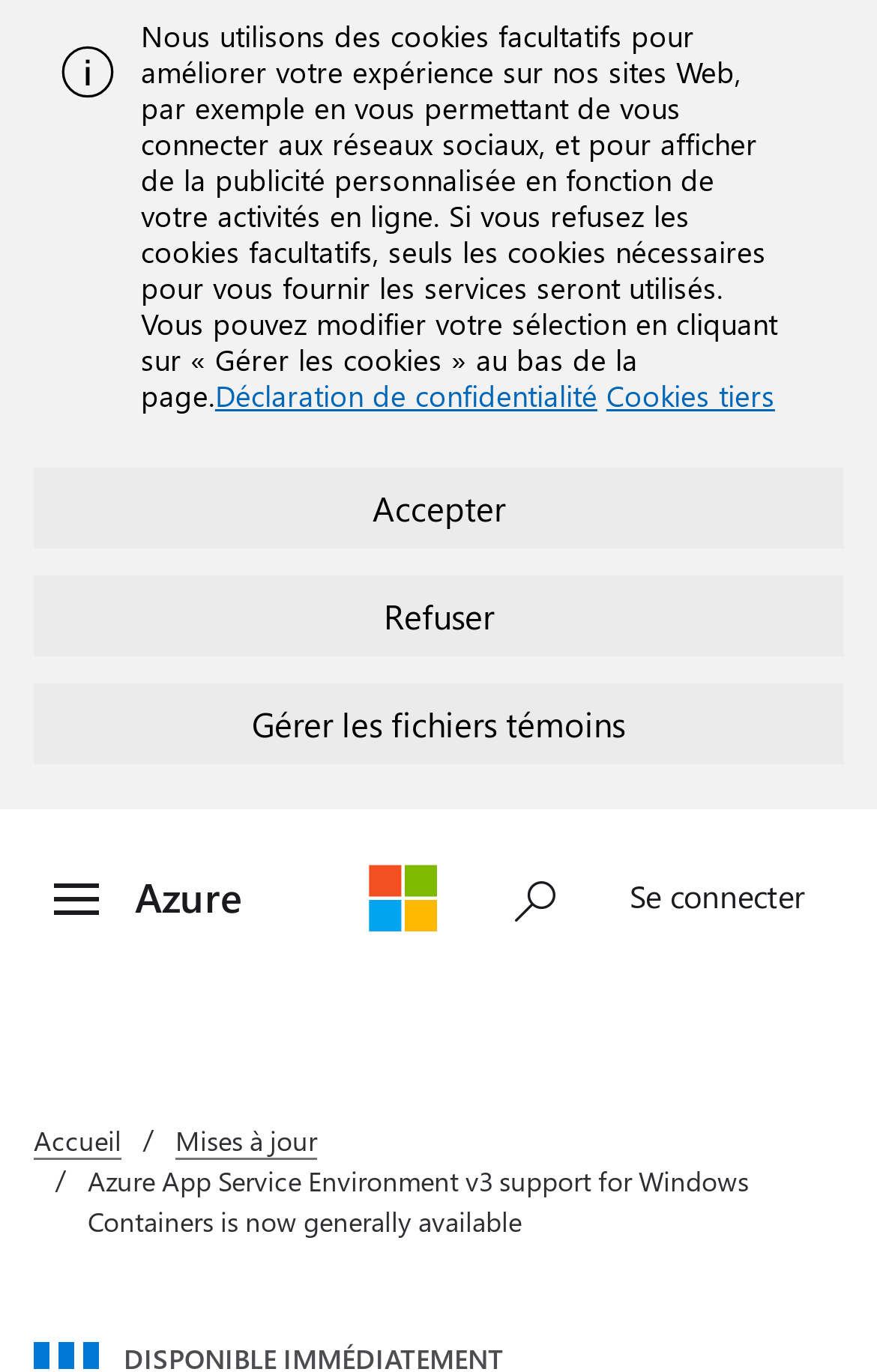Explain in detail what is displayed on the webpage.

The webpage is about migrating on-premise apps to App Service Environment v3. At the top, there is an alert section with an image on the left and a brief text. Below the alert section, there is a notification about the use of cookies, which includes a static text and three links: "Déclaration de confidentialité", "Cookies tiers", and "Gérer les cookies". 

On the right side of the notification, there are three buttons: "Accepter", "Refuser", and "Gérer les fichiers témoins". 

Following the notification, there is a link "Ignorez la navigation" on the left. On the top right, there is a button to activate or deactivate the menu, which controls the azure-nav-container. Next to it, there are two links: "Azure" and "Microsoft". 

Further to the right, there is a button "Afficher l’entrée de recherche". On the top right corner, there is a link "Se connecter". 

Below the top section, there are three links: "Accueil", "Mises à jour", and a title "Azure App Service Environment v3 support for Windows Containers is now generally available", which is the main topic of the webpage.